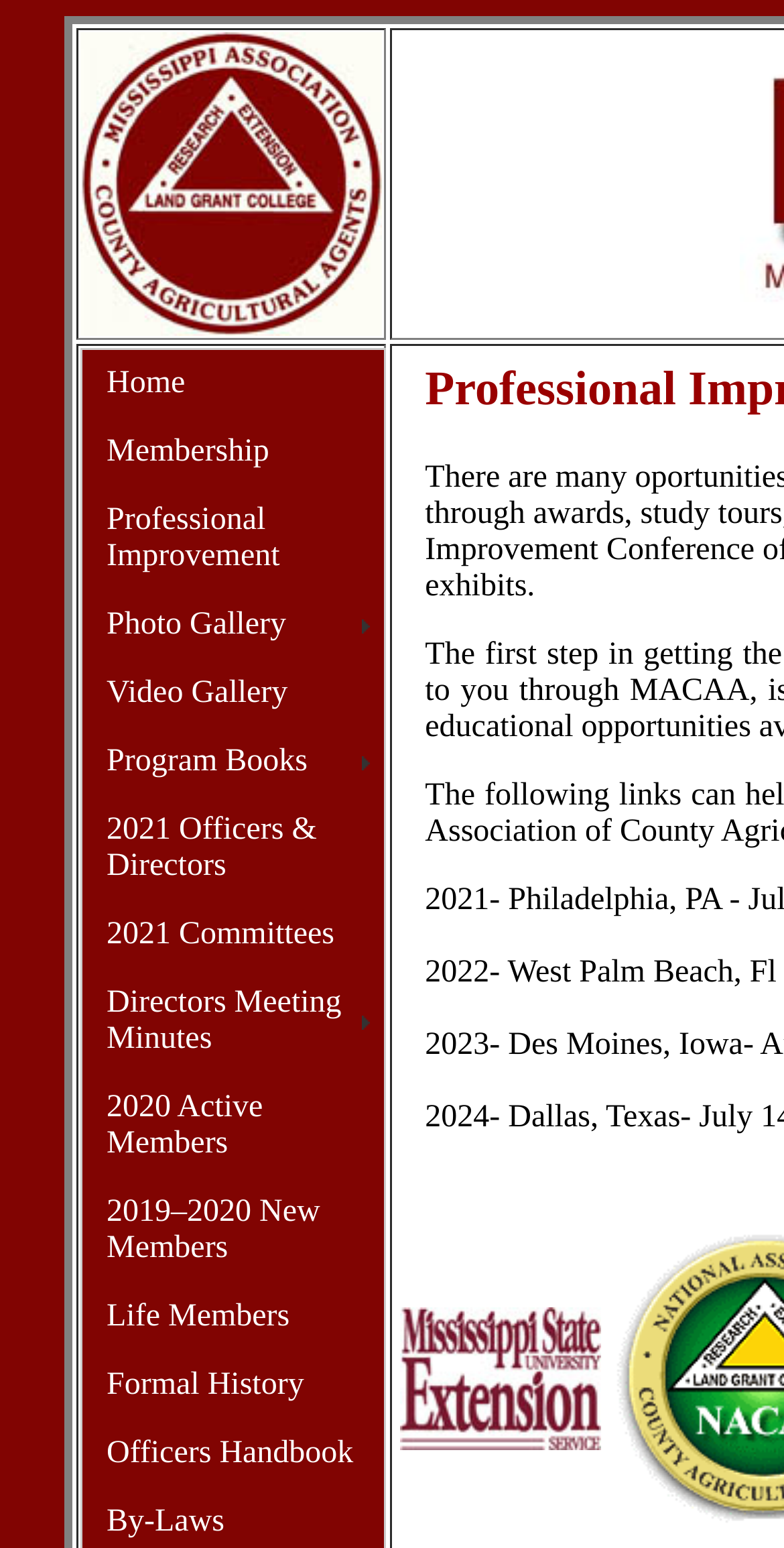Show the bounding box coordinates for the element that needs to be clicked to execute the following instruction: "read formal history". Provide the coordinates in the form of four float numbers between 0 and 1, i.e., [left, top, right, bottom].

[0.105, 0.873, 0.49, 0.917]